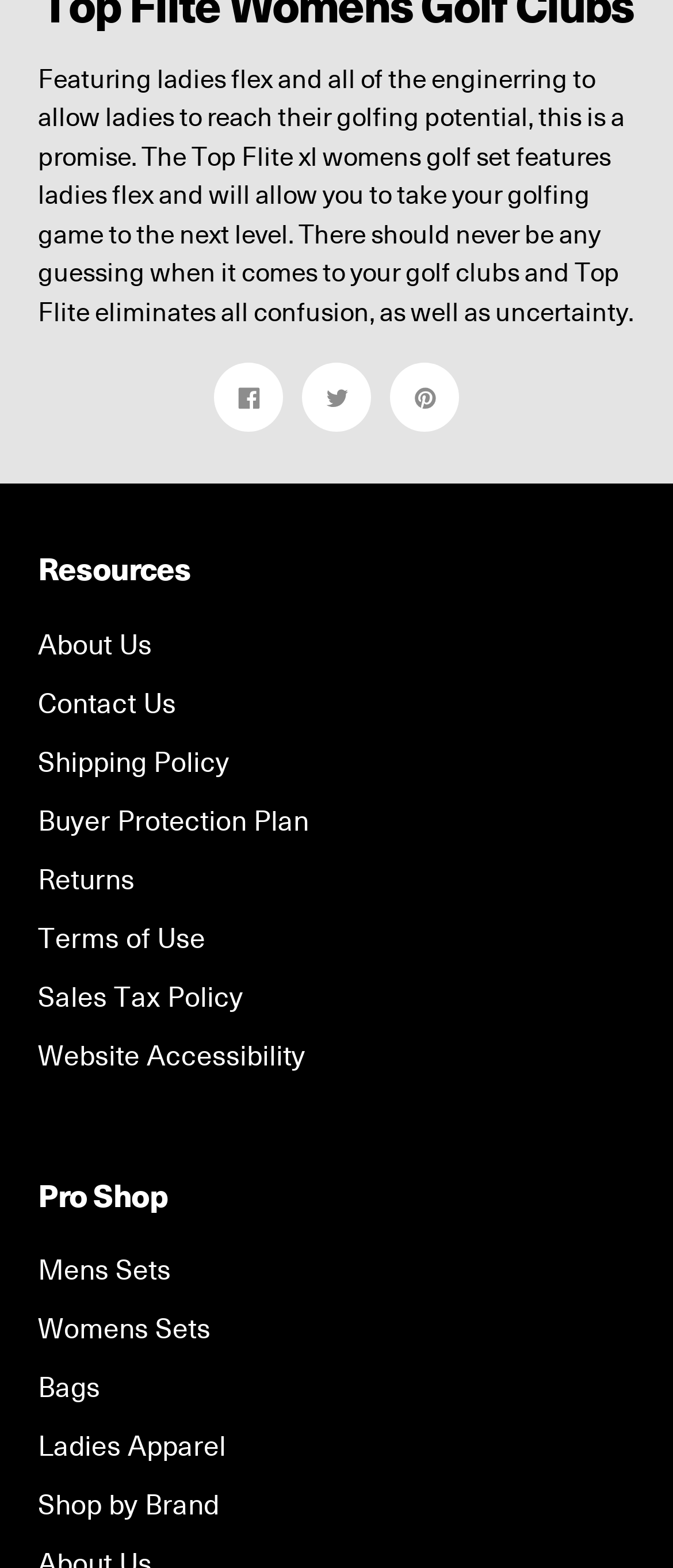Can you determine the bounding box coordinates of the area that needs to be clicked to fulfill the following instruction: "Learn about the Top Flite xl womens golf set"?

[0.056, 0.038, 0.941, 0.209]